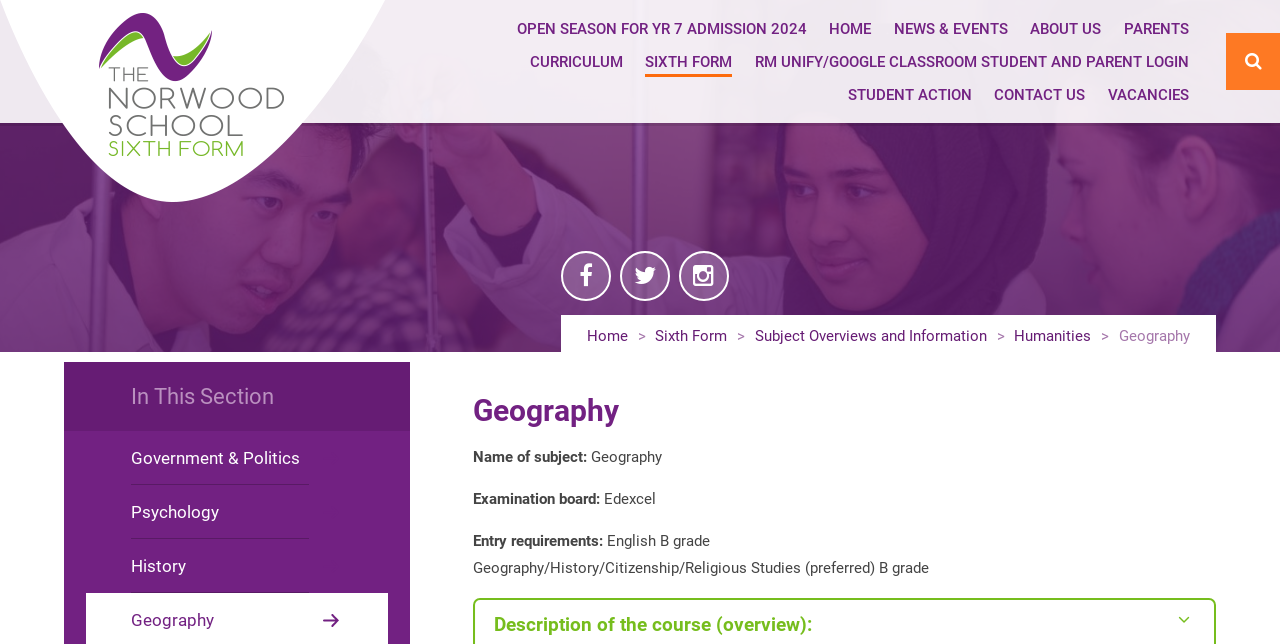Please identify the primary heading on the webpage and return its text.

The Norwood School